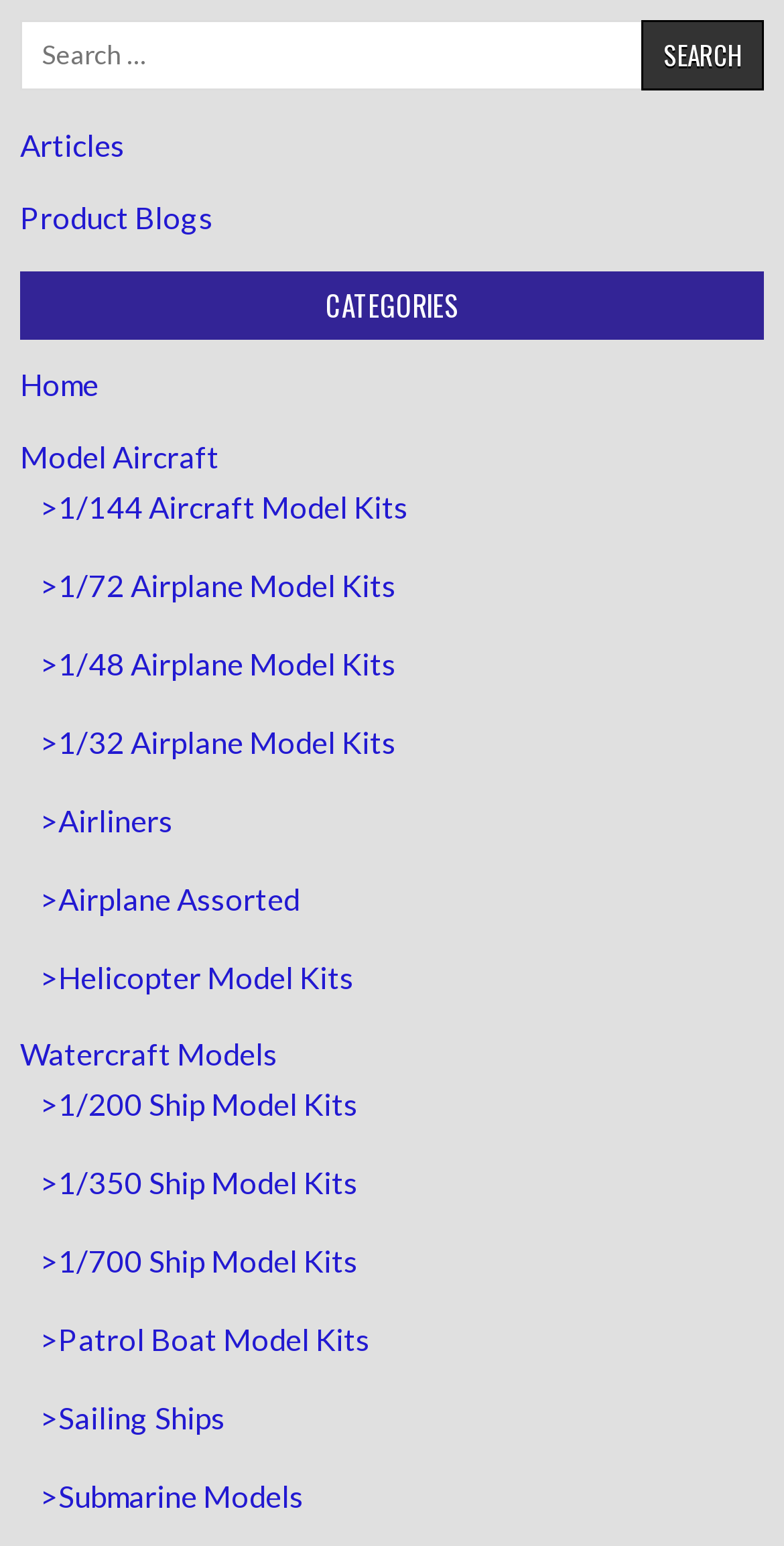Identify the bounding box for the UI element described as: ">Helicopter Model Kits". Ensure the coordinates are four float numbers between 0 and 1, formatted as [left, top, right, bottom].

[0.051, 0.62, 0.451, 0.643]